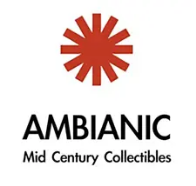Provide a comprehensive description of the image.

The image features the logo of "AMBIANIC," a brand specializing in mid-century collectibles. The design incorporates a bold red starburst motif above the brand name, presented in a sleek, modern font. Below the name "AMBIANIC," the phrase "Mid Century Collectibles" emphasizes the brand's focus on vintage items that capture the style and charm of the mid-20th century. This logo exemplifies a blend of vibrant color and clean typography, reflecting the aesthetic values associated with the era it represents.